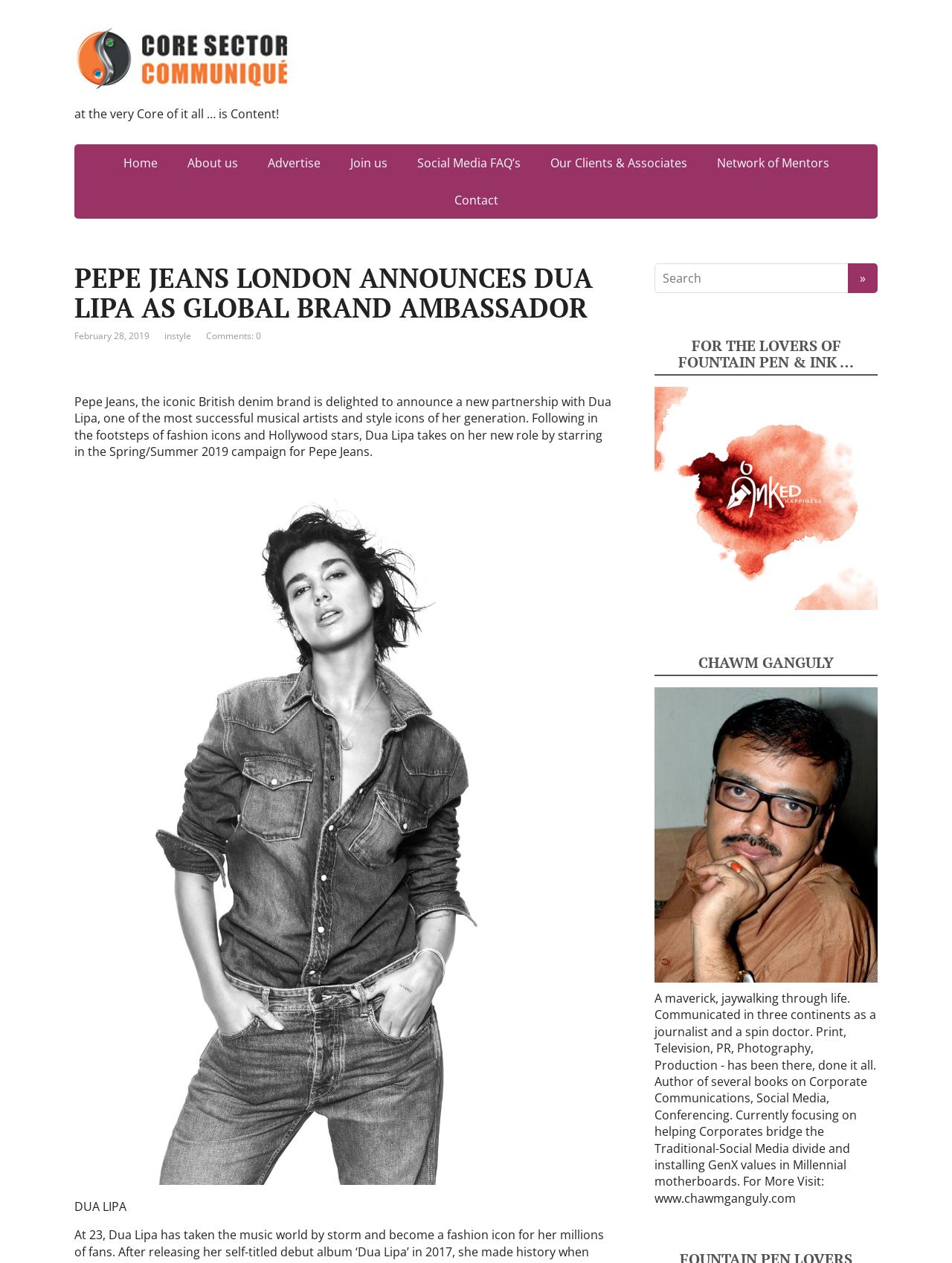What is the purpose of the search box?
Please craft a detailed and exhaustive response to the question.

The search box is located at the top right corner of the webpage, which allows users to search for specific content within the website.